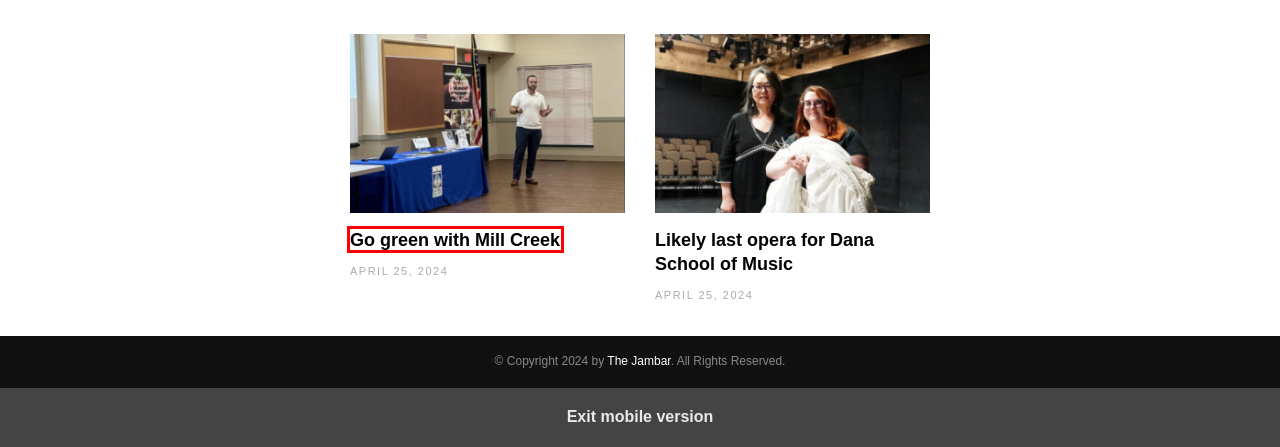Given a screenshot of a webpage with a red bounding box highlighting a UI element, choose the description that best corresponds to the new webpage after clicking the element within the red bounding box. Here are your options:
A. Top Story Archives - The Jambar
B. News Archives - The Jambar
C. The Jambar - The Student Voice of Youngstown State University Since 1931
D. Employee Wellness Program | YSU
E. Provost search update - The Jambar
F. Go green with Mill Creek - The Jambar
G. Students rally against Johnson, angry at protest policy - The Jambar
H. Likely last opera for Dana School of Music - The Jambar

F